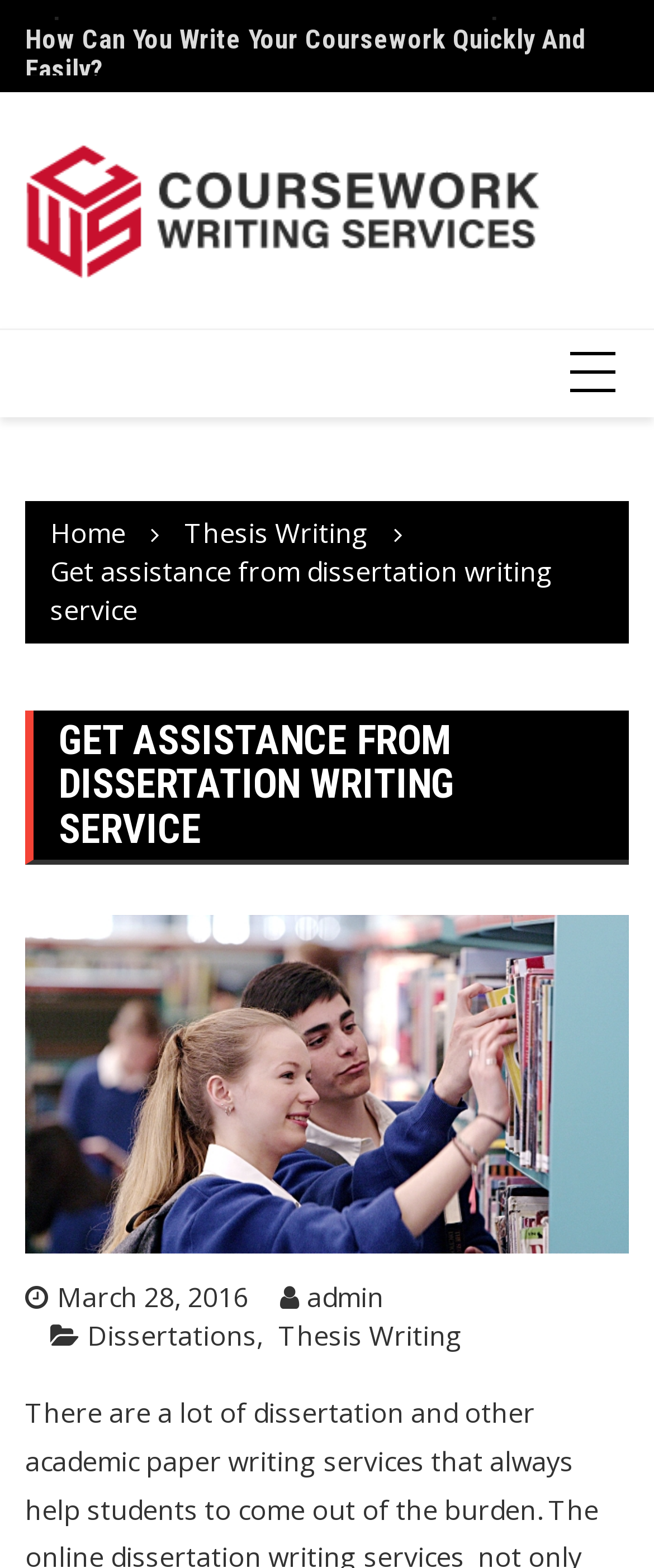Determine the bounding box coordinates for the clickable element to execute this instruction: "Check the date 'March 28, 2016'". Provide the coordinates as four float numbers between 0 and 1, i.e., [left, top, right, bottom].

[0.038, 0.816, 0.379, 0.839]